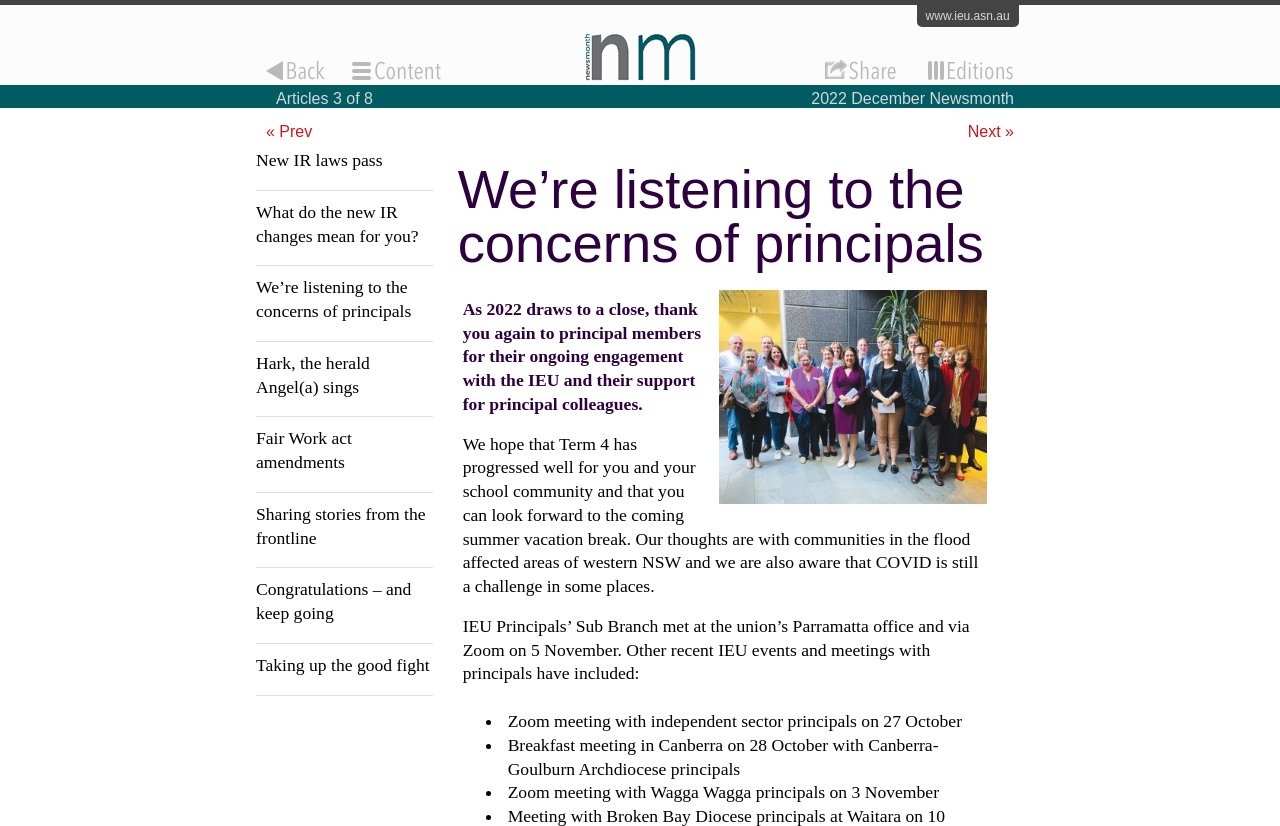Please identify the bounding box coordinates of the clickable element to fulfill the following instruction: "Click the link to IEU website". The coordinates should be four float numbers between 0 and 1, i.e., [left, top, right, bottom].

[0.716, 0.006, 0.796, 0.033]